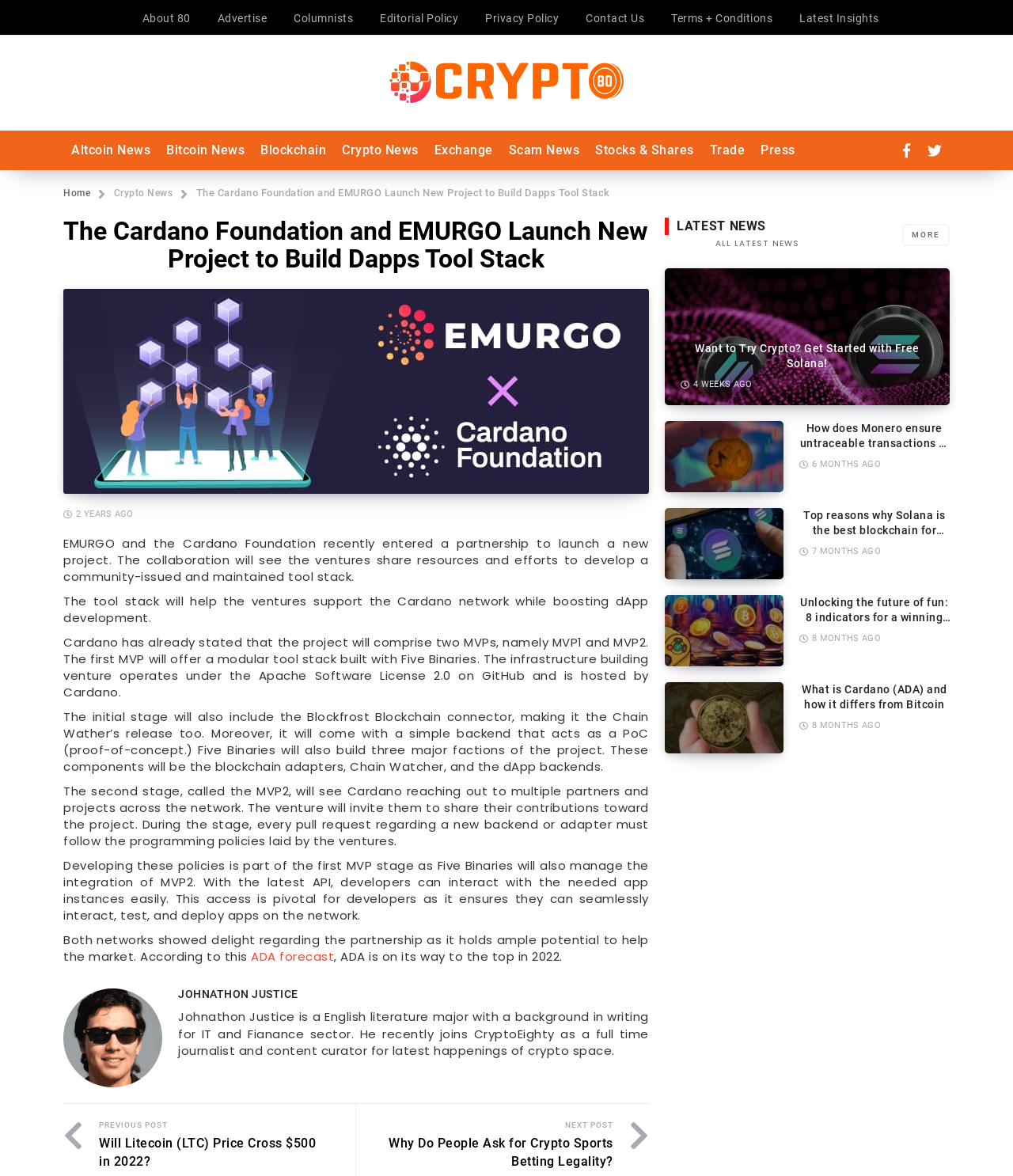Find and specify the bounding box coordinates that correspond to the clickable region for the instruction: "Read the article about Cardano Foundation and EMURGO".

[0.193, 0.159, 0.602, 0.169]